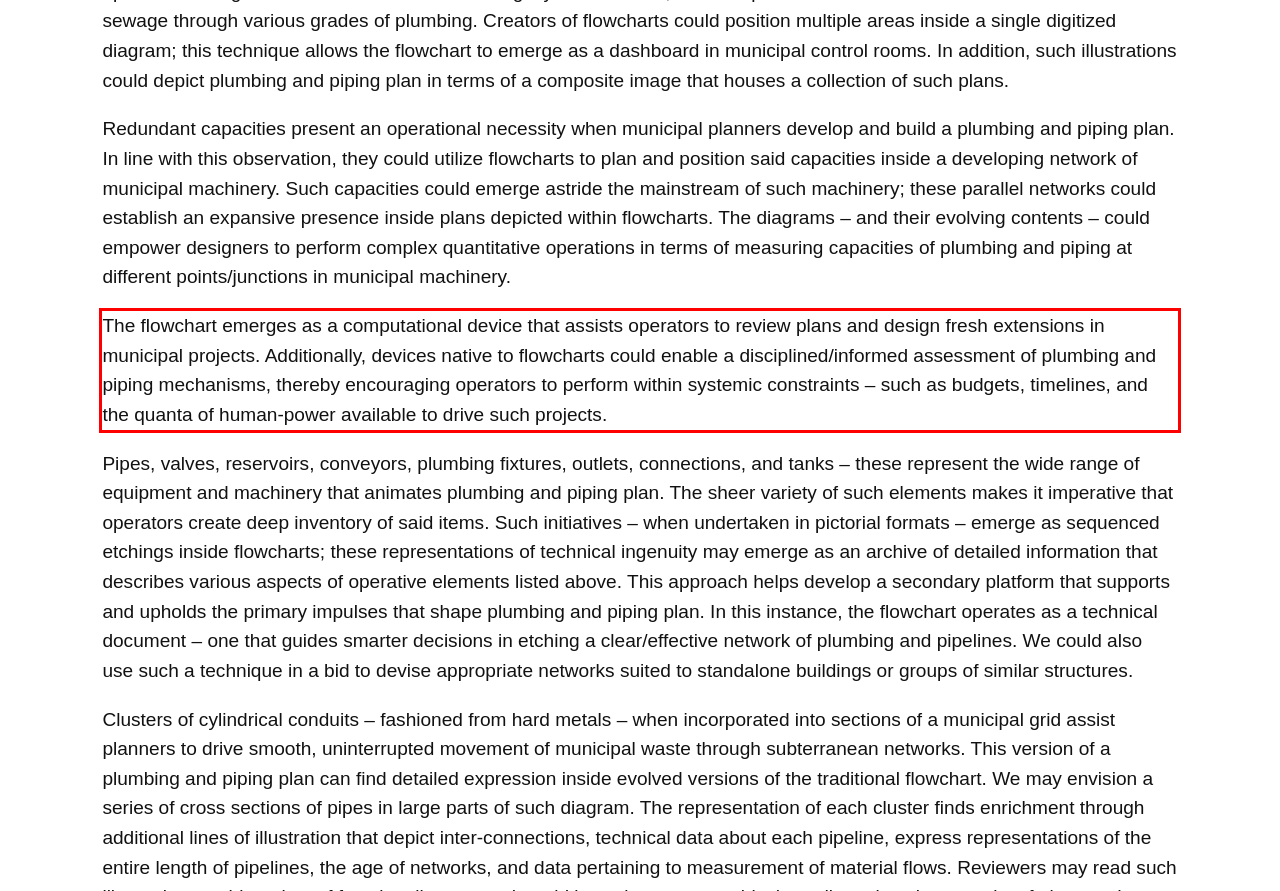Examine the webpage screenshot, find the red bounding box, and extract the text content within this marked area.

The flowchart emerges as a computational device that assists operators to review plans and design fresh extensions in municipal projects. Additionally, devices native to flowcharts could enable a disciplined/informed assessment of plumbing and piping mechanisms, thereby encouraging operators to perform within systemic constraints – such as budgets, timelines, and the quanta of human-power available to drive such projects.